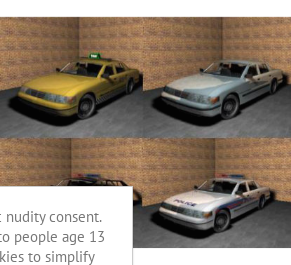Give a one-word or one-phrase response to the question:
What is the purpose of the textured wall in the background?

Realism